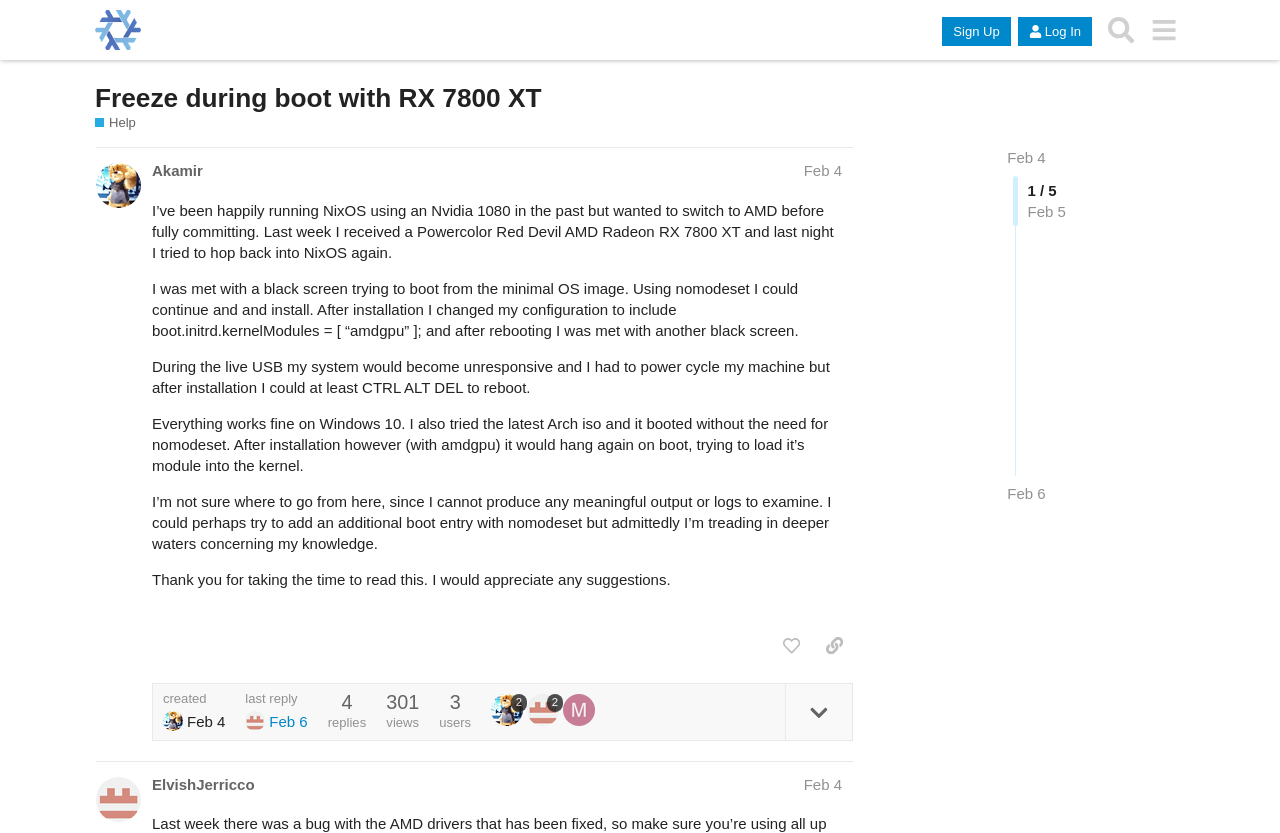Locate the bounding box coordinates of the element you need to click to accomplish the task described by this instruction: "Search for a topic".

[0.859, 0.01, 0.892, 0.062]